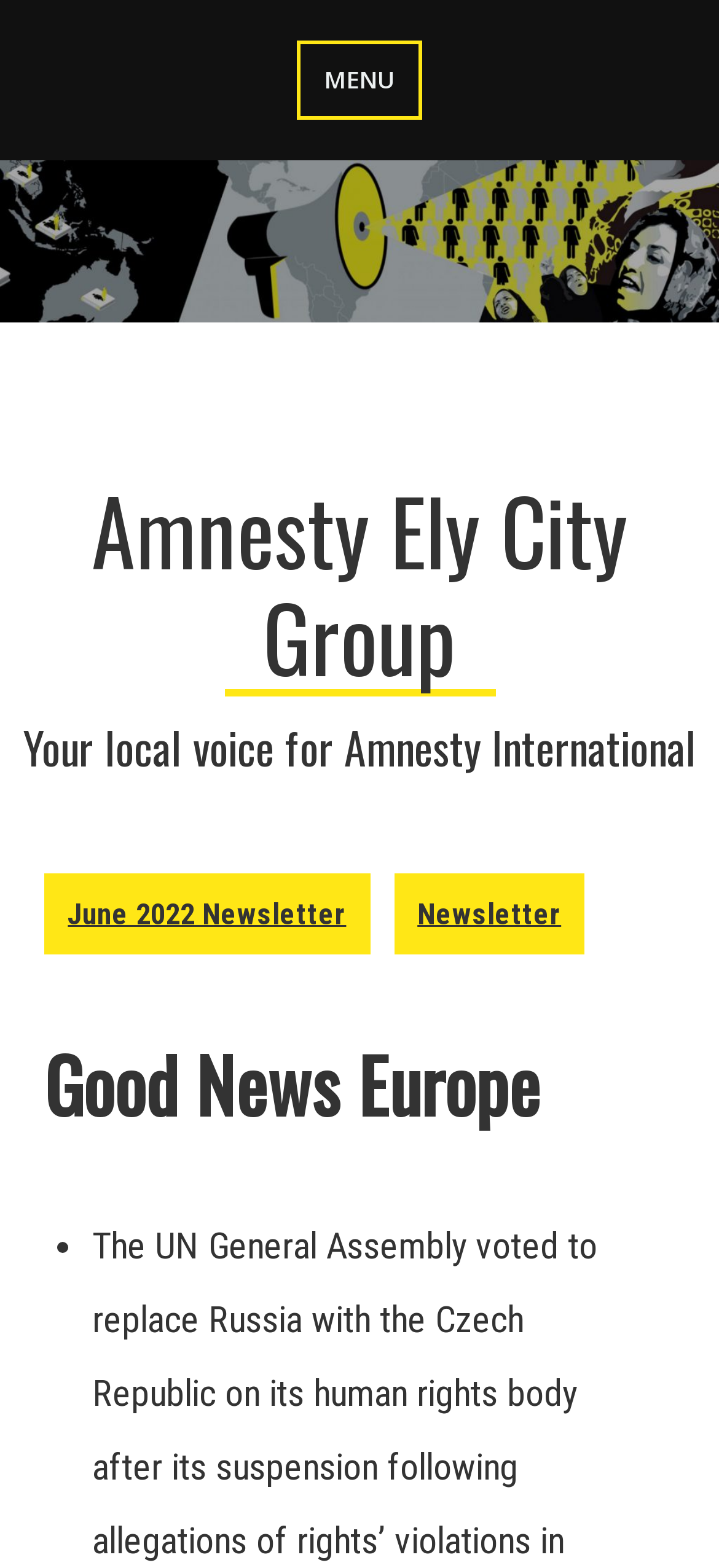Please give a short response to the question using one word or a phrase:
How many links are there in the main menu?

2